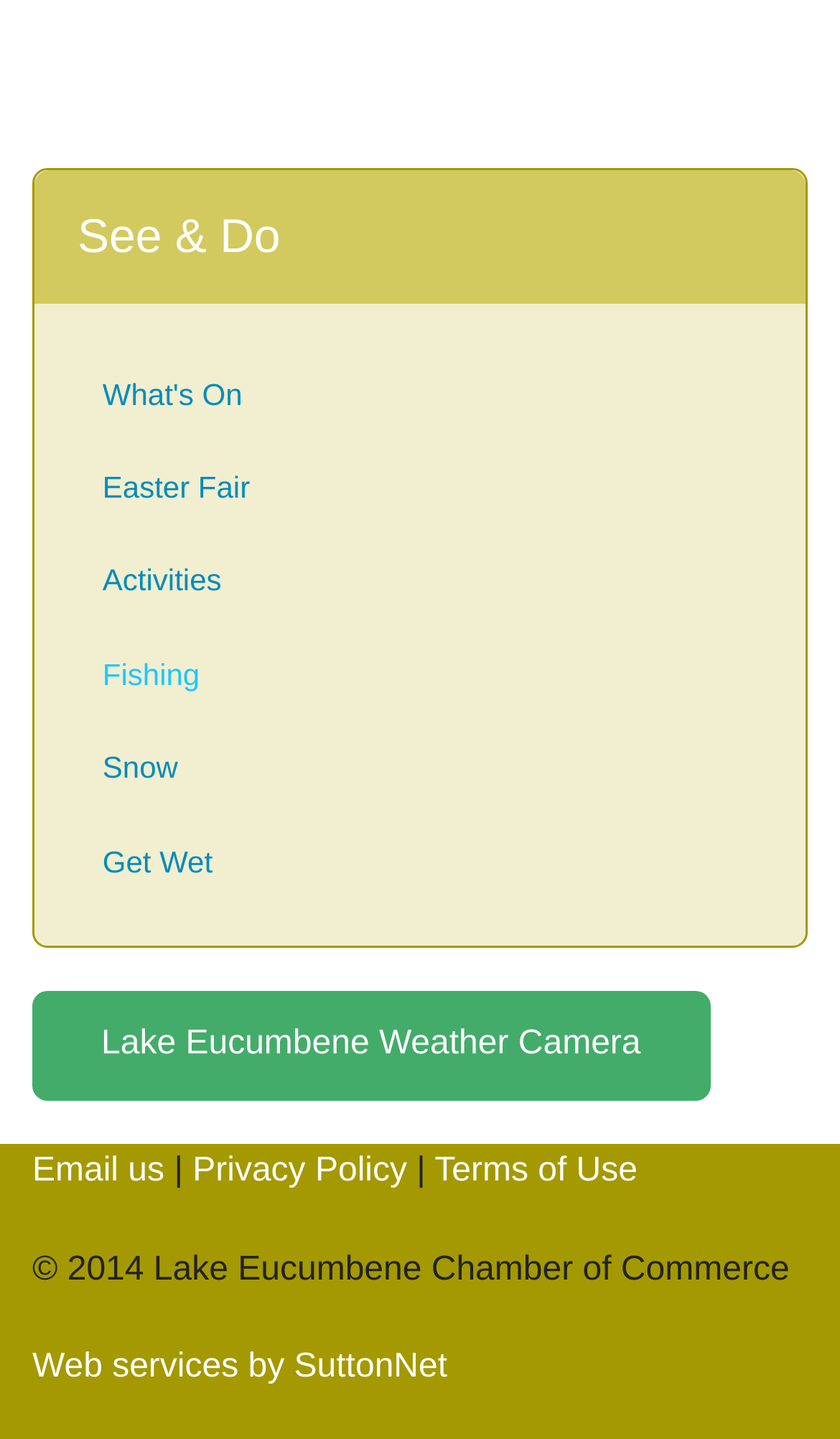Please provide a brief answer to the question using only one word or phrase: 
What is the purpose of the 'Lake Eucumbene Weather Camera' link?

To view weather camera